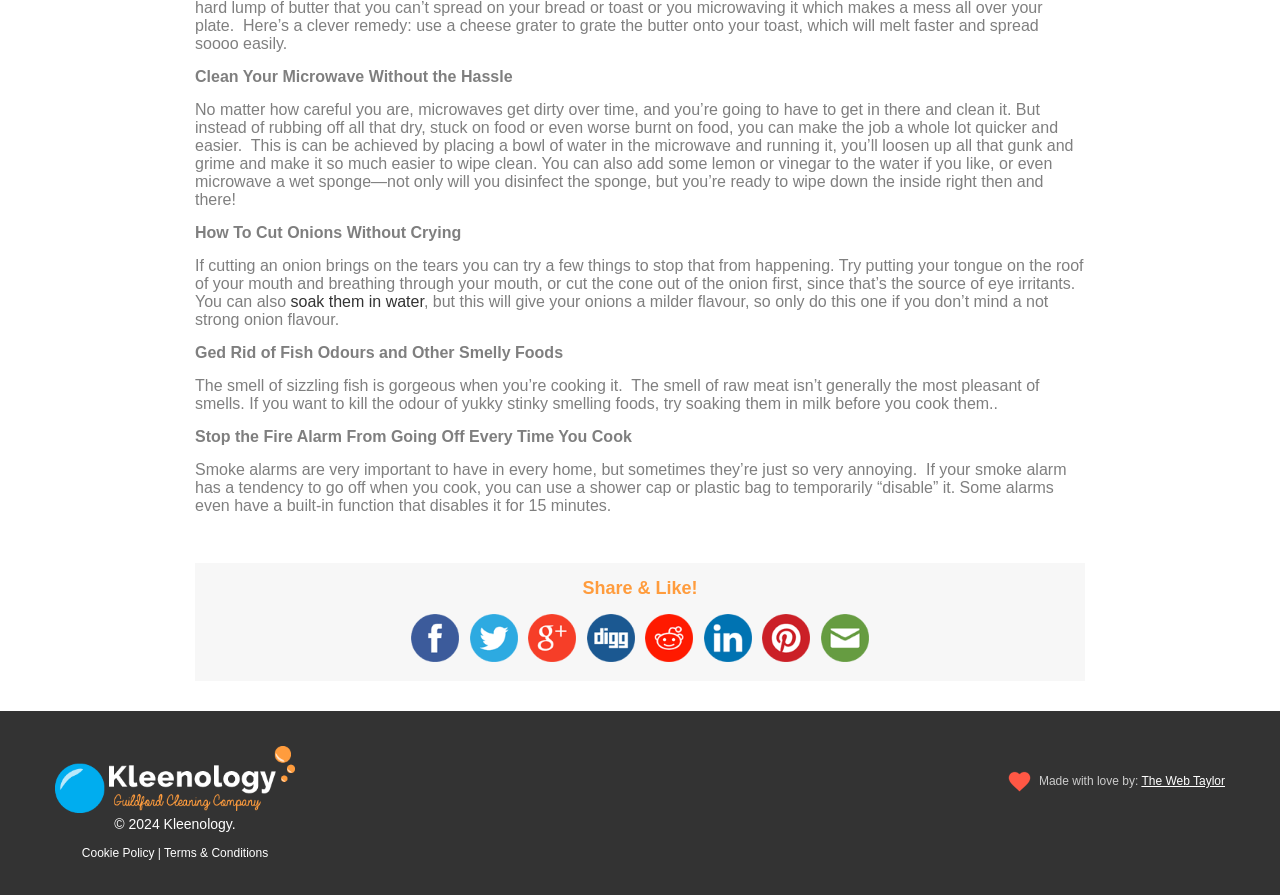Find the bounding box coordinates for the element that must be clicked to complete the instruction: "Click on Facebook". The coordinates should be four float numbers between 0 and 1, indicated as [left, top, right, bottom].

[0.319, 0.686, 0.361, 0.74]